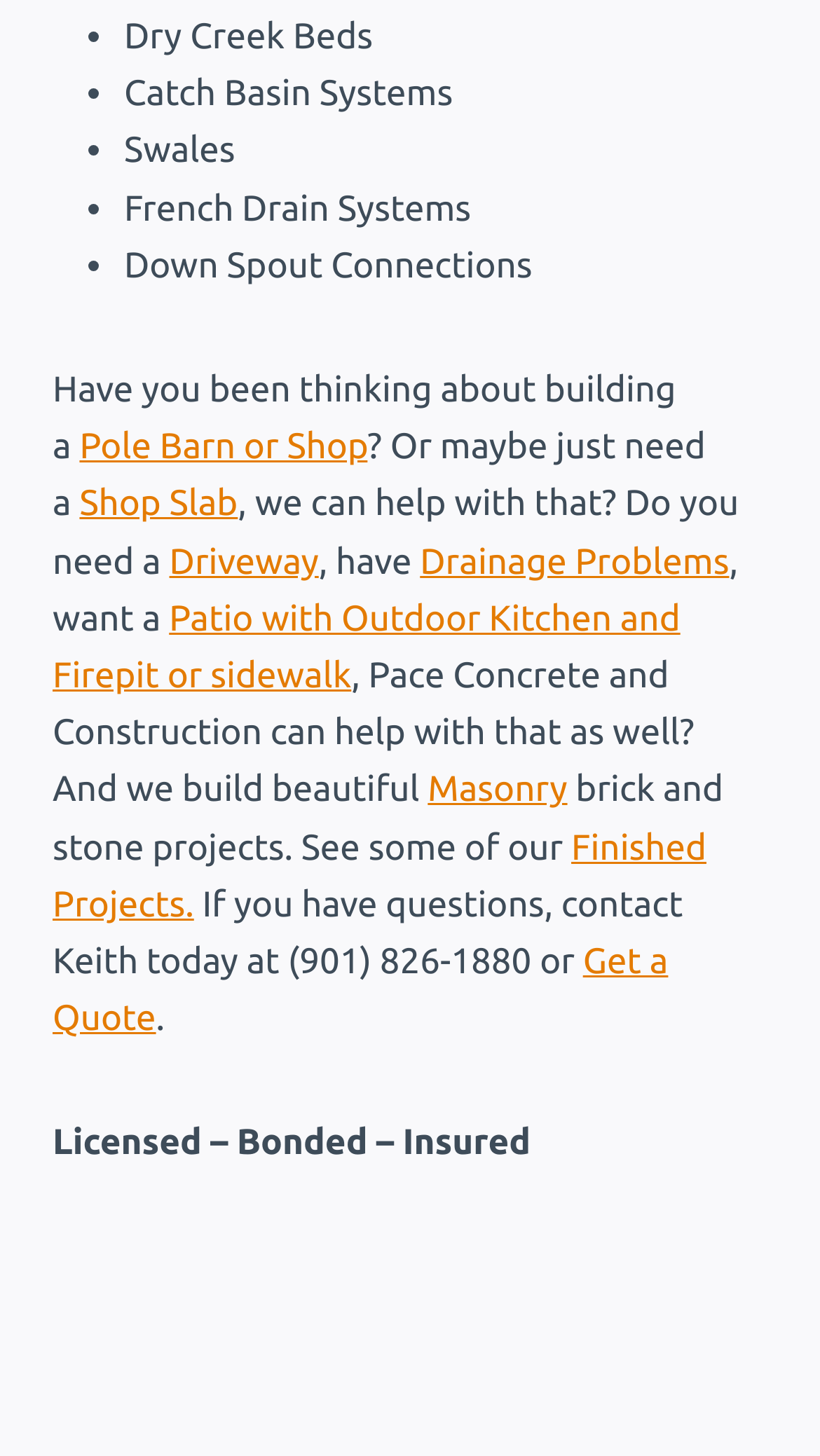What is the status of Pace Concrete and Construction in terms of licensing and insurance?
Use the information from the image to give a detailed answer to the question.

The webpage explicitly states that Pace Concrete and Construction is 'Licensed – Bonded – Insured', indicating that the company meets the necessary requirements and standards for its operations.